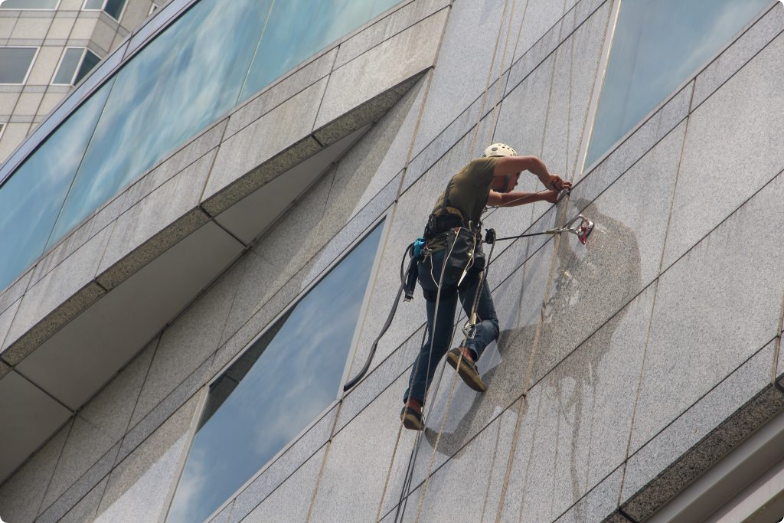What is the purpose of maintaining a clean exterior?
Refer to the image and offer an in-depth and detailed answer to the question.

According to the caption, maintaining an 'immaculate exterior' is important for creating a 'positive first impression', implying that a clean exterior is essential for making a good impression on visitors or clients.